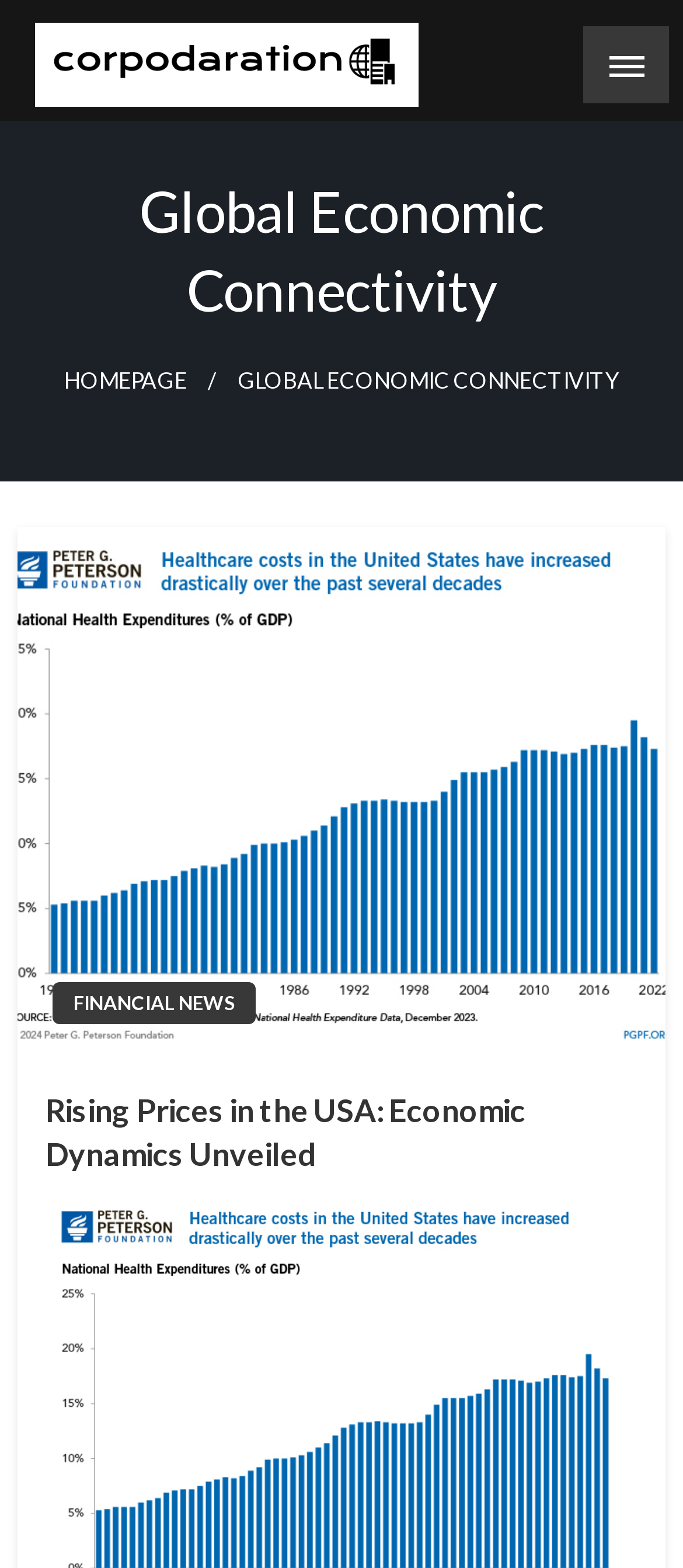Use one word or a short phrase to answer the question provided: 
What is the main theme of the webpage?

Global Economic Connectivity